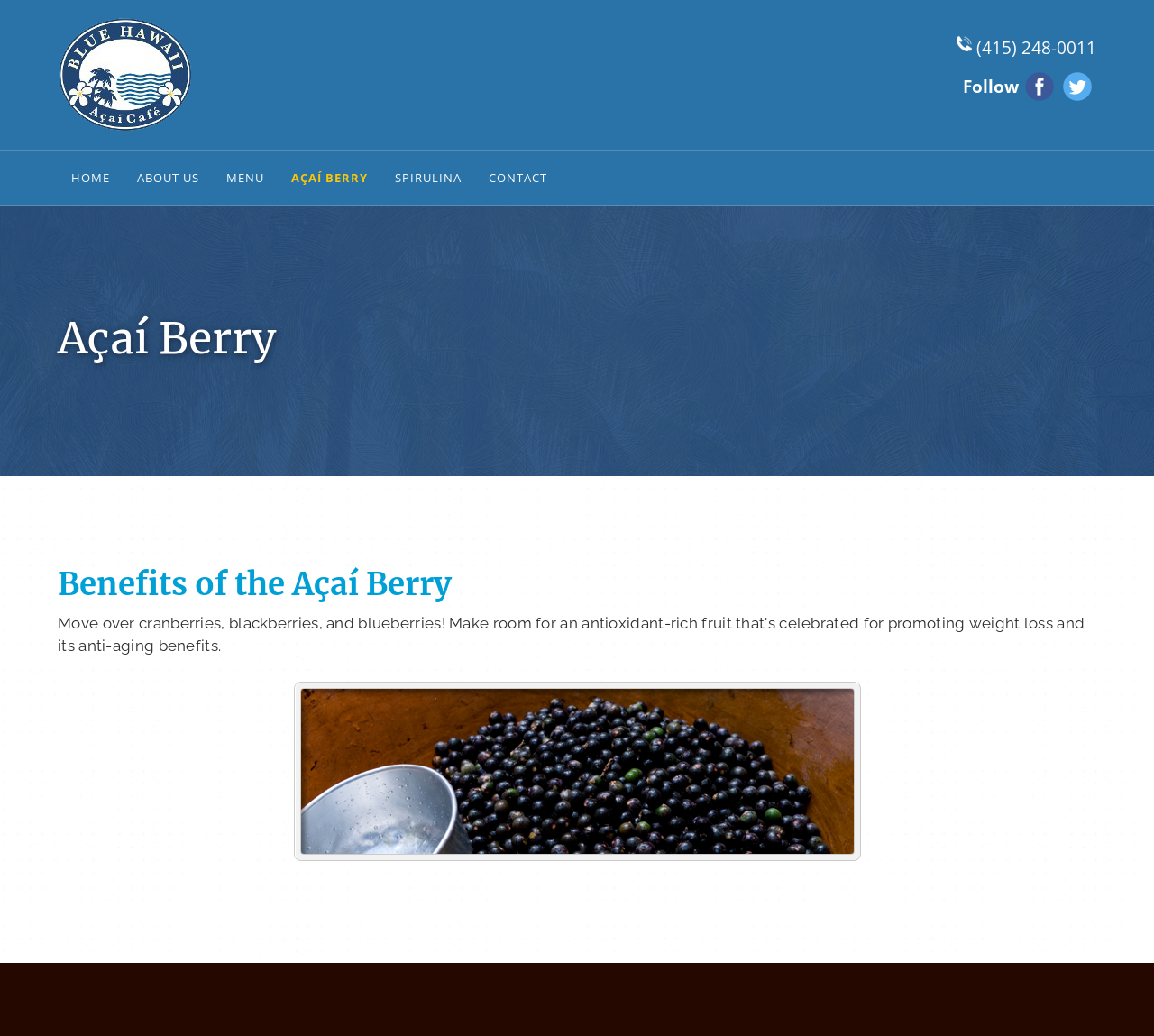Based on the element description About Us, identify the bounding box coordinates for the UI element. The coordinates should be in the format (top-left x, top-left y, bottom-right x, bottom-right y) and within the 0 to 1 range.

[0.111, 0.145, 0.18, 0.198]